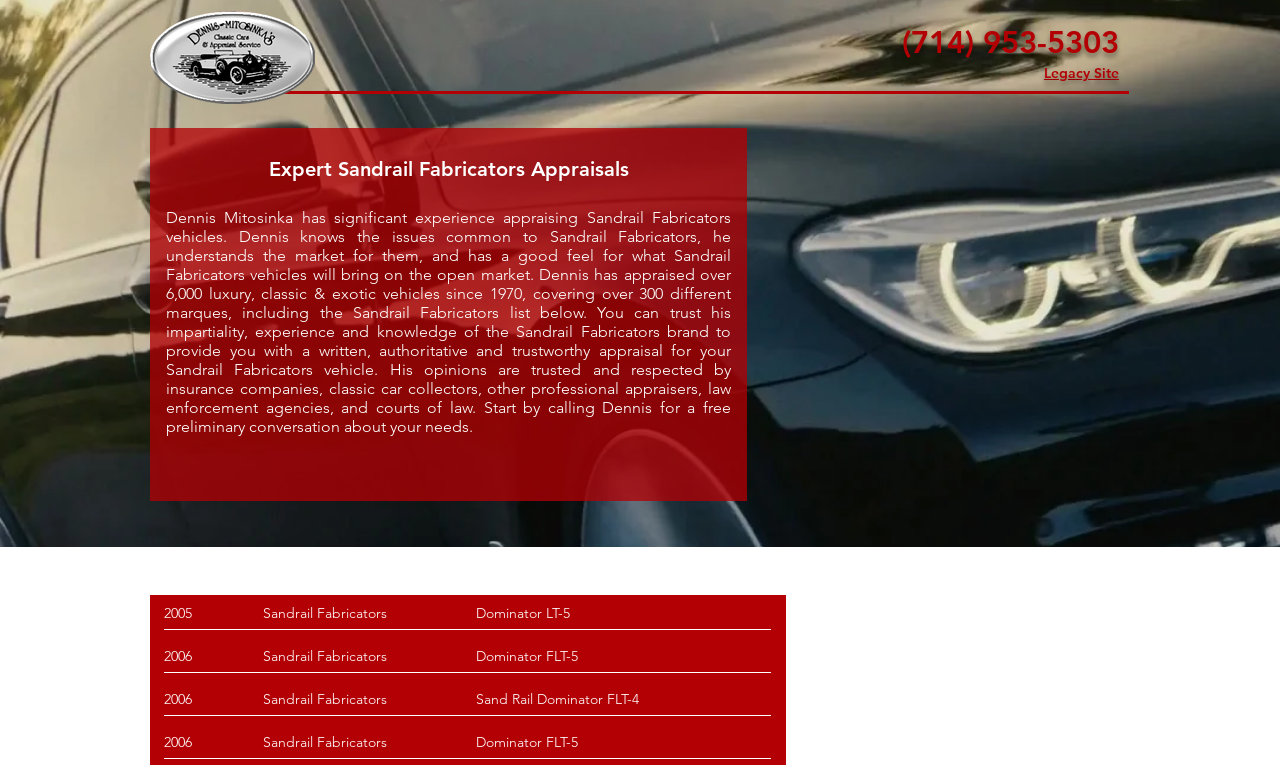Use a single word or phrase to answer the question: How many different marques has Dennis appraised since 1970?

over 300